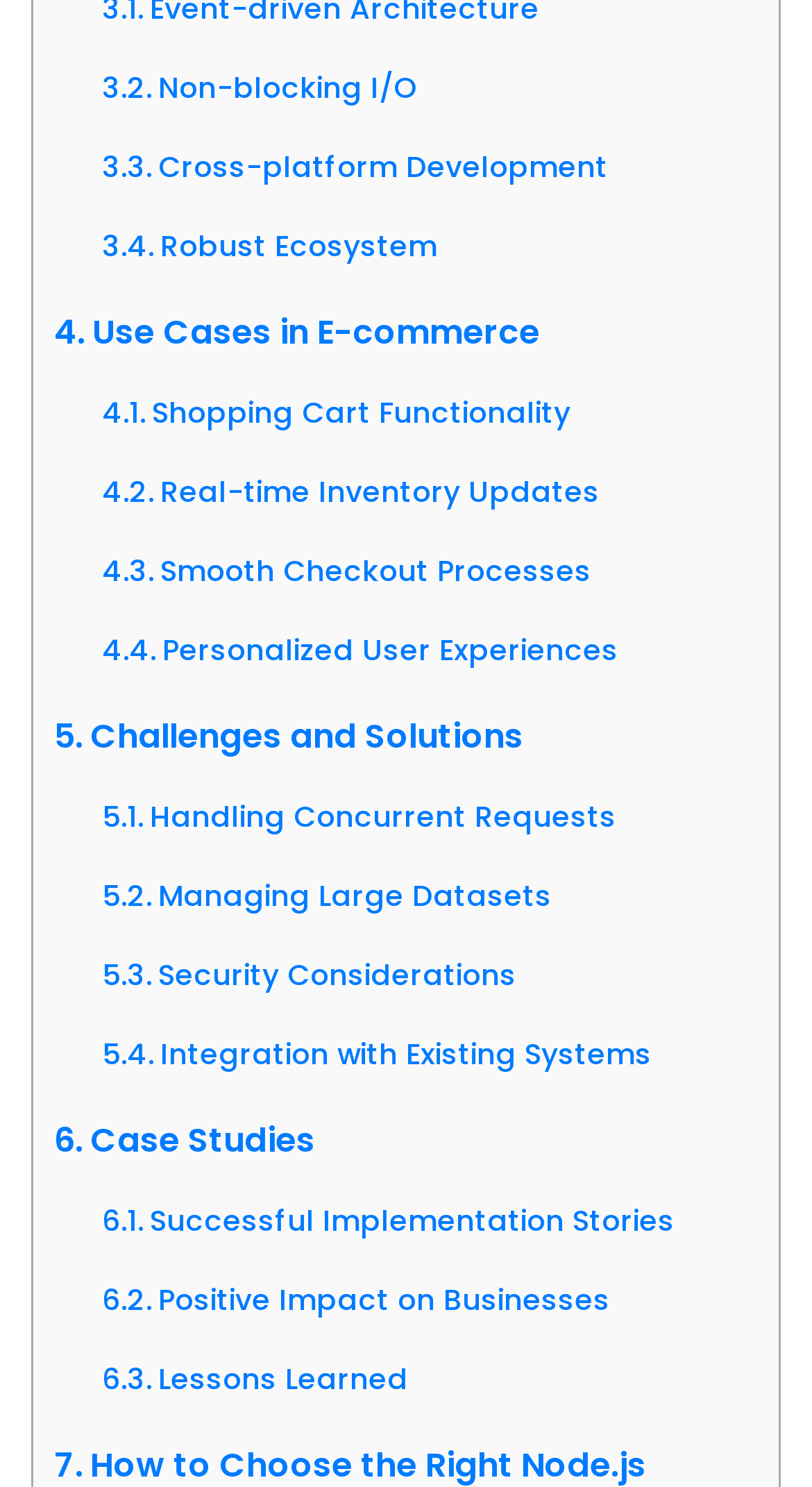Pinpoint the bounding box coordinates of the area that should be clicked to complete the following instruction: "check faq". The coordinates must be given as four float numbers between 0 and 1, i.e., [left, top, right, bottom].

None